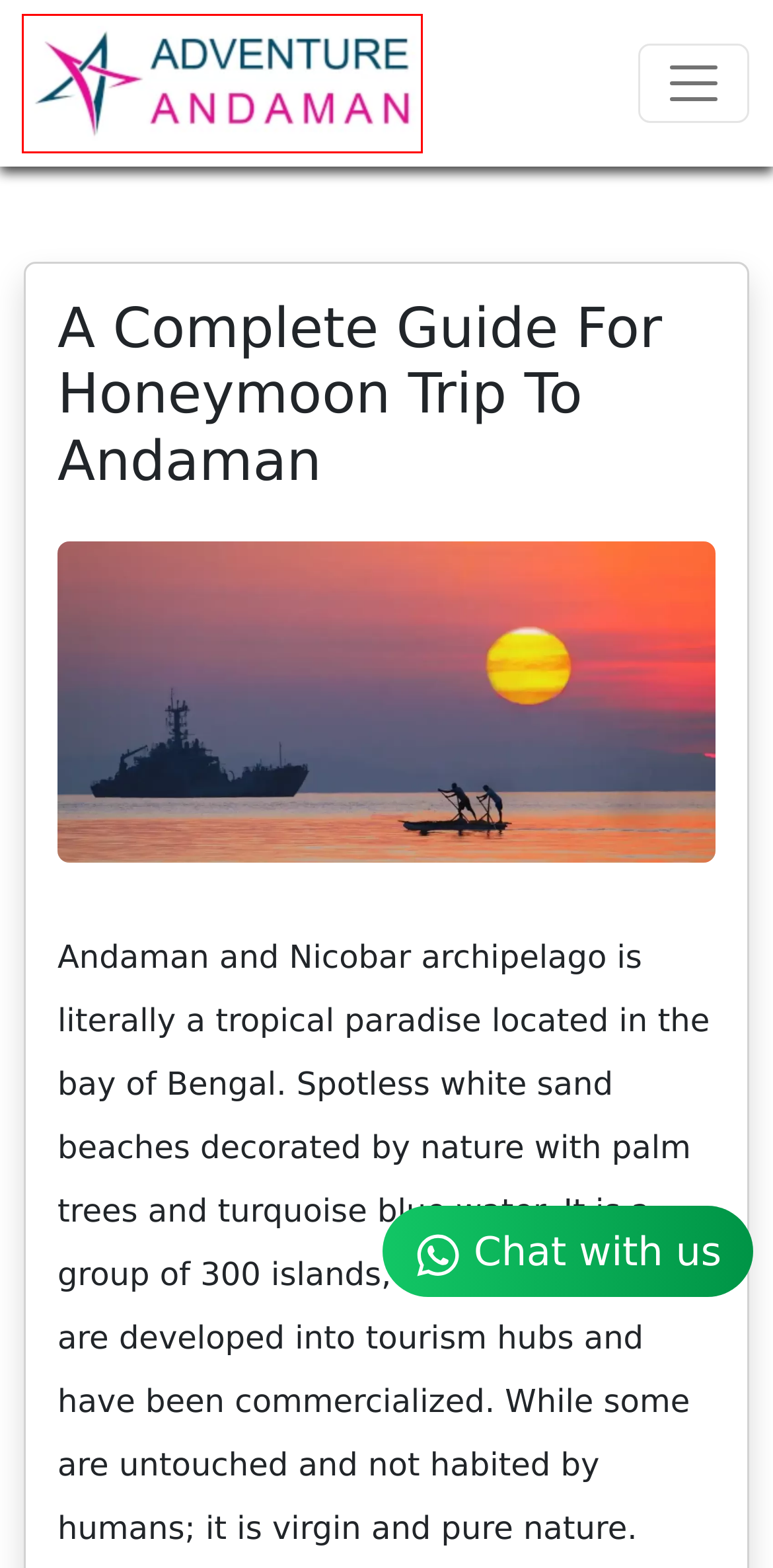A screenshot of a webpage is given, featuring a red bounding box around a UI element. Please choose the webpage description that best aligns with the new webpage after clicking the element in the bounding box. These are the descriptions:
A. Delhi To Andaman Islands: A Complete Travel Guide 2023
B. #1 Tours Operators In Andaman Islands | Adventure Andaman
C. About Adventure Andaman Tours and Travels
D. The Ultimate Travel Guide To Havelock Island
E. Payment and cancellation policy
F. Honeymoon In Andaman: The Complete Guide For 2023
G. Make Payment
H. Best Andaman Family Tour & Holiday Packages

B